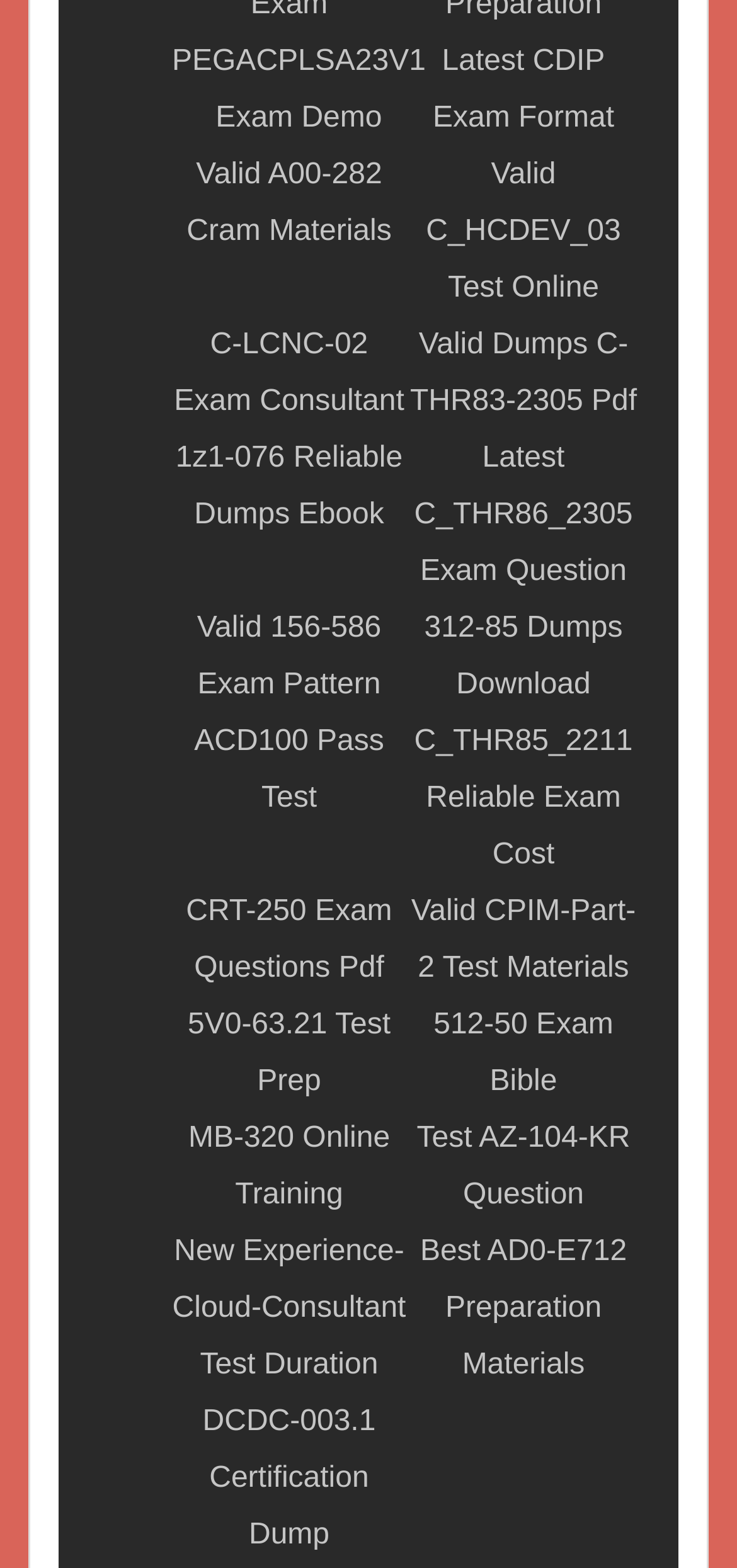Can you pinpoint the bounding box coordinates for the clickable element required for this instruction: "Check C-LCNC-02 Exam Consultant"? The coordinates should be four float numbers between 0 and 1, i.e., [left, top, right, bottom].

[0.233, 0.203, 0.551, 0.275]